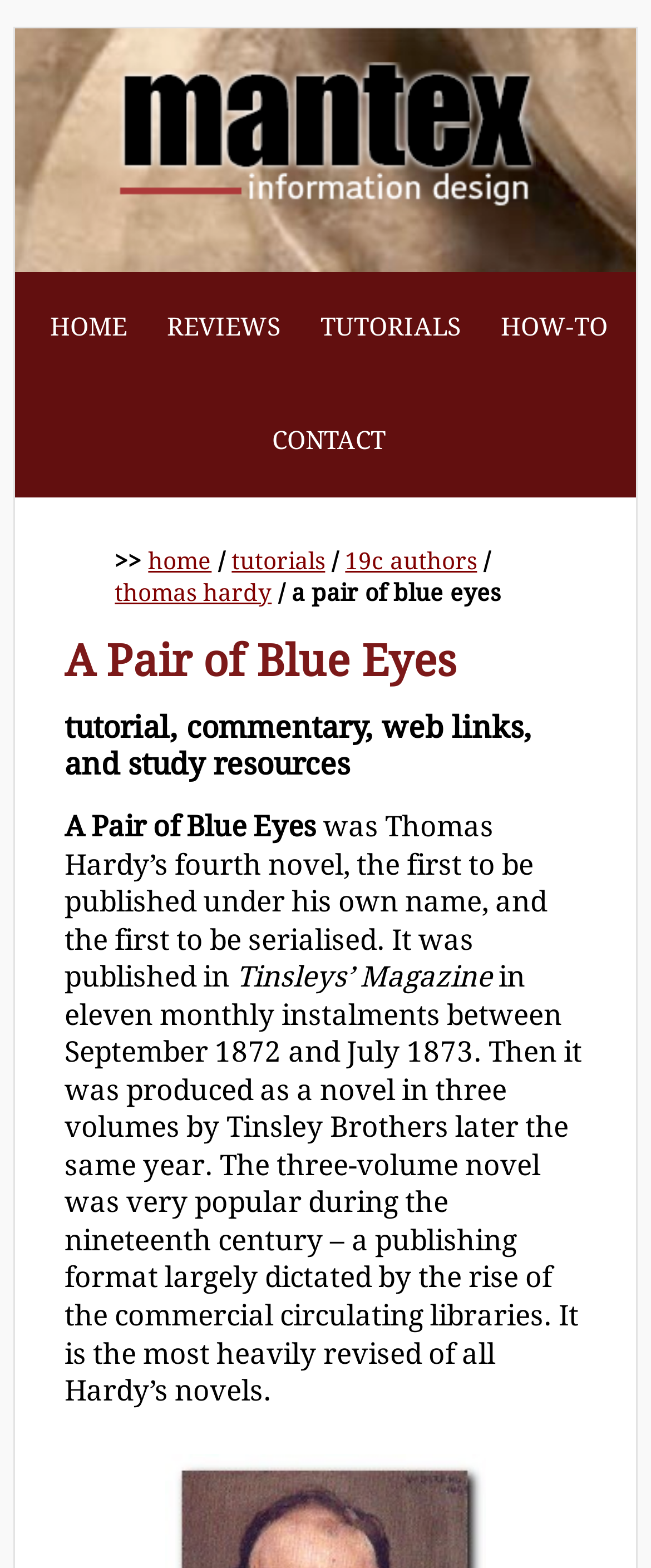Determine the bounding box coordinates of the section I need to click to execute the following instruction: "read about thomas hardy". Provide the coordinates as four float numbers between 0 and 1, i.e., [left, top, right, bottom].

[0.176, 0.369, 0.417, 0.386]